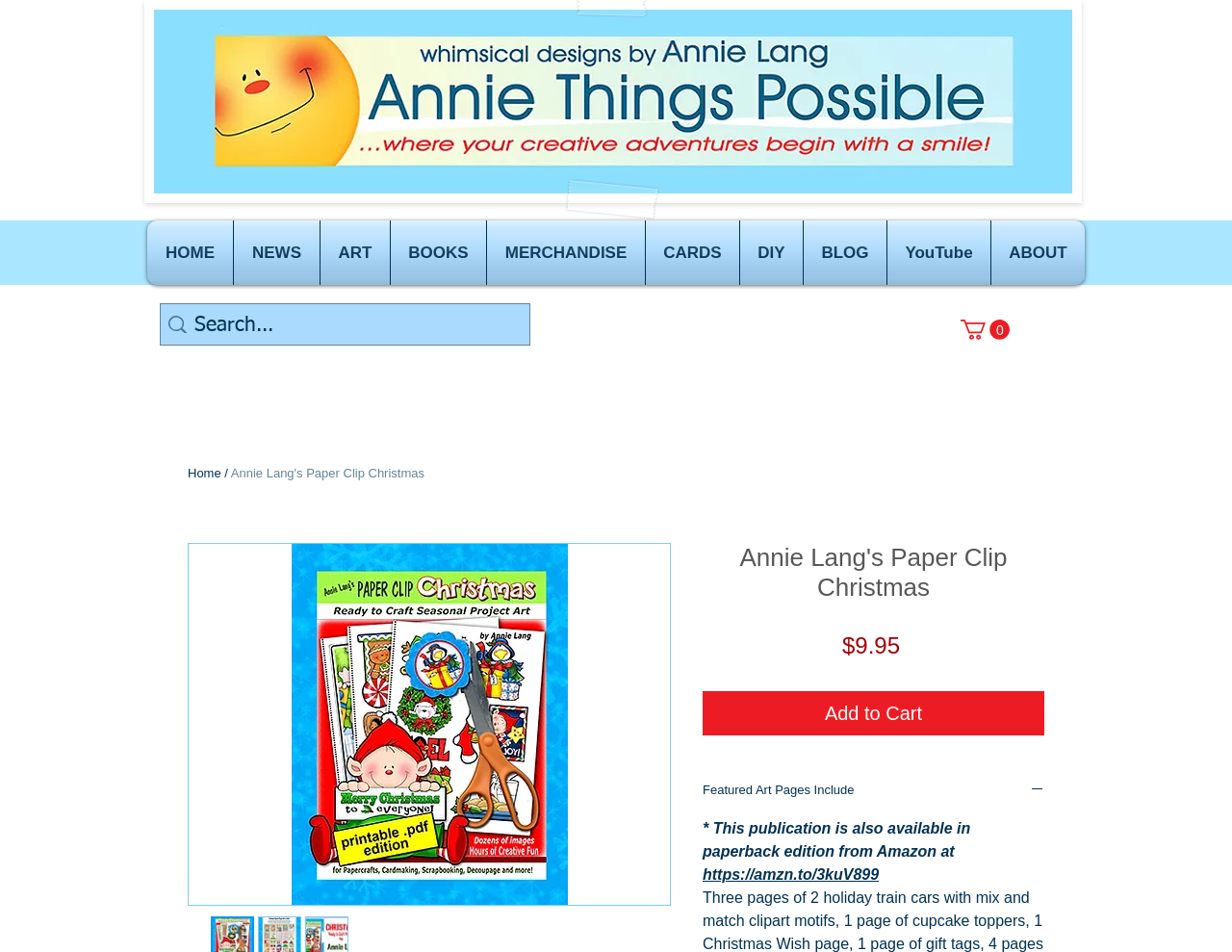What is the theme of the book?
Please provide a single word or phrase in response based on the screenshot.

Christmas Papercraft